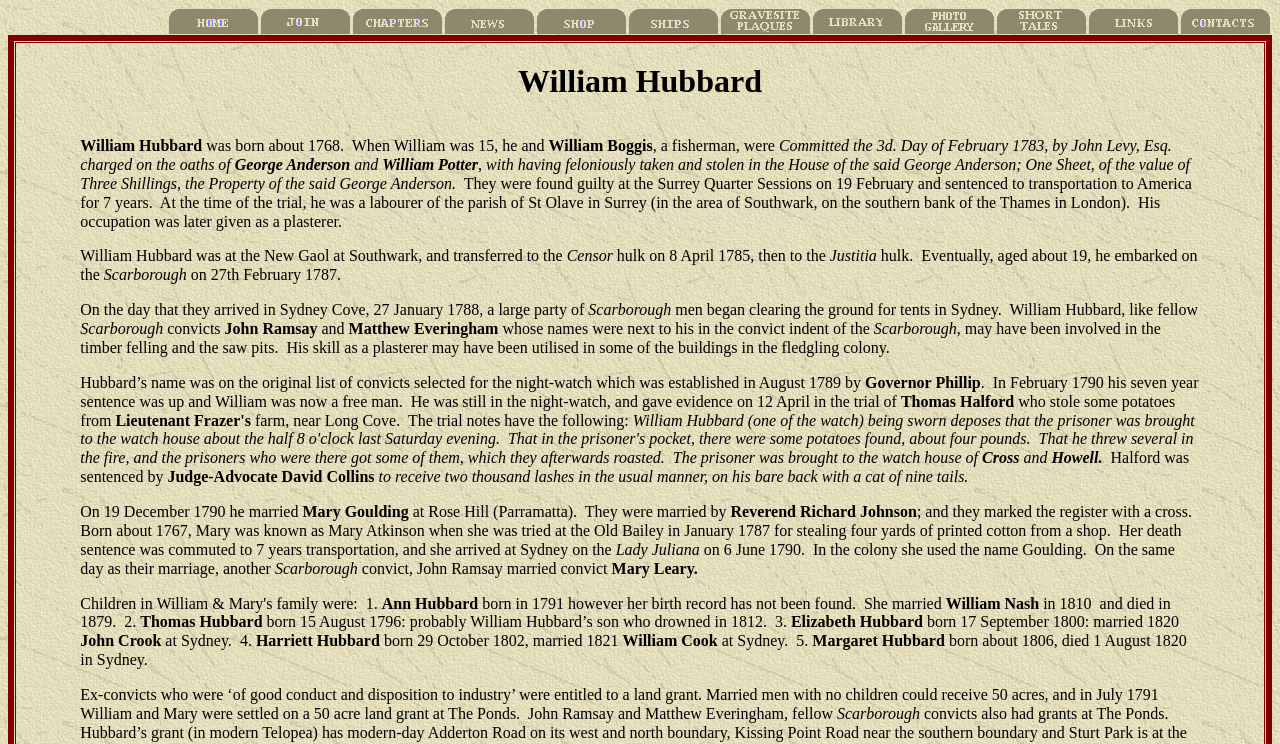Respond with a single word or short phrase to the following question: 
How many links are in the top row?

7